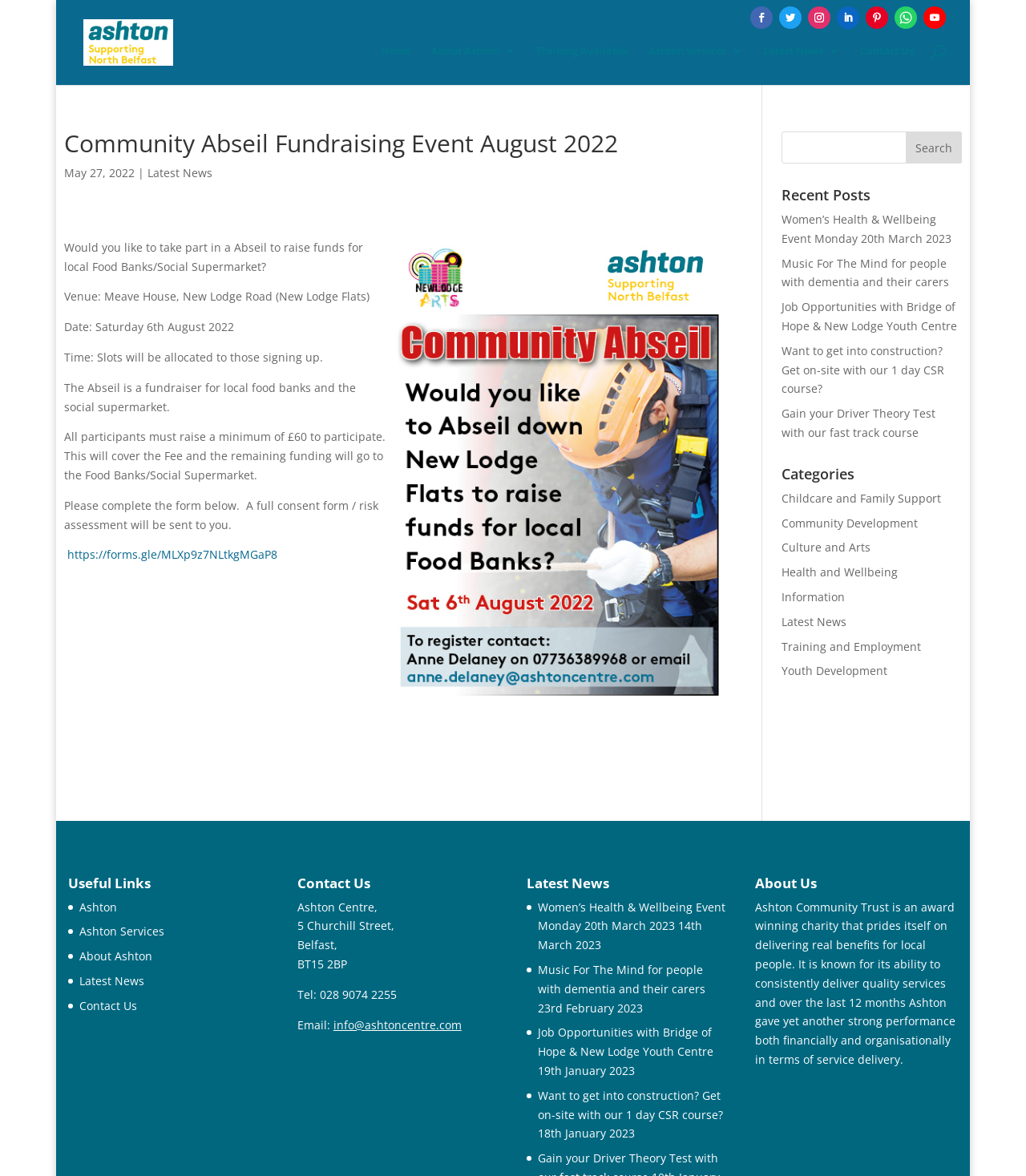Explain the features and main sections of the webpage comprehensively.

This webpage is about the Ashton Community Trust, a charity organization. At the top, there are several social media links and a search bar. Below that, there is a navigation menu with links to "Home", "About Ashton 3", "Training Available", "Ashton Services 3", "Latest News 3", and "Contact Us".

The main content of the page is an article about a community abseil fundraising event to be held on August 6th, 2022, at Meave House, New Lodge Road. The event aims to raise funds for local food banks and social supermarkets. Participants are required to raise a minimum of £60 to participate. There is a form to complete, and a full consent form/risk assessment will be sent to participants.

To the right of the article, there is an image related to the community abseil event. Below the article, there are links to recent posts, including "Women’s Health & Wellbeing Event Monday 20th March 2023", "Music For The Mind for people with dementia and their carers", and "Job Opportunities with Bridge of Hope & New Lodge Youth Centre".

Further down the page, there are sections for "Categories", "Useful Links", "Contact Us", and "Latest News". The "Categories" section lists various topics such as "Childcare and Family Support", "Community Development", and "Health and Wellbeing". The "Useful Links" section provides links to other related websites. The "Contact Us" section displays the address, phone number, and email of the Ashton Centre. The "Latest News" section lists several news articles with dates.

At the bottom of the page, there is a section about the Ashton Community Trust, describing it as an award-winning charity that delivers quality services to local people.